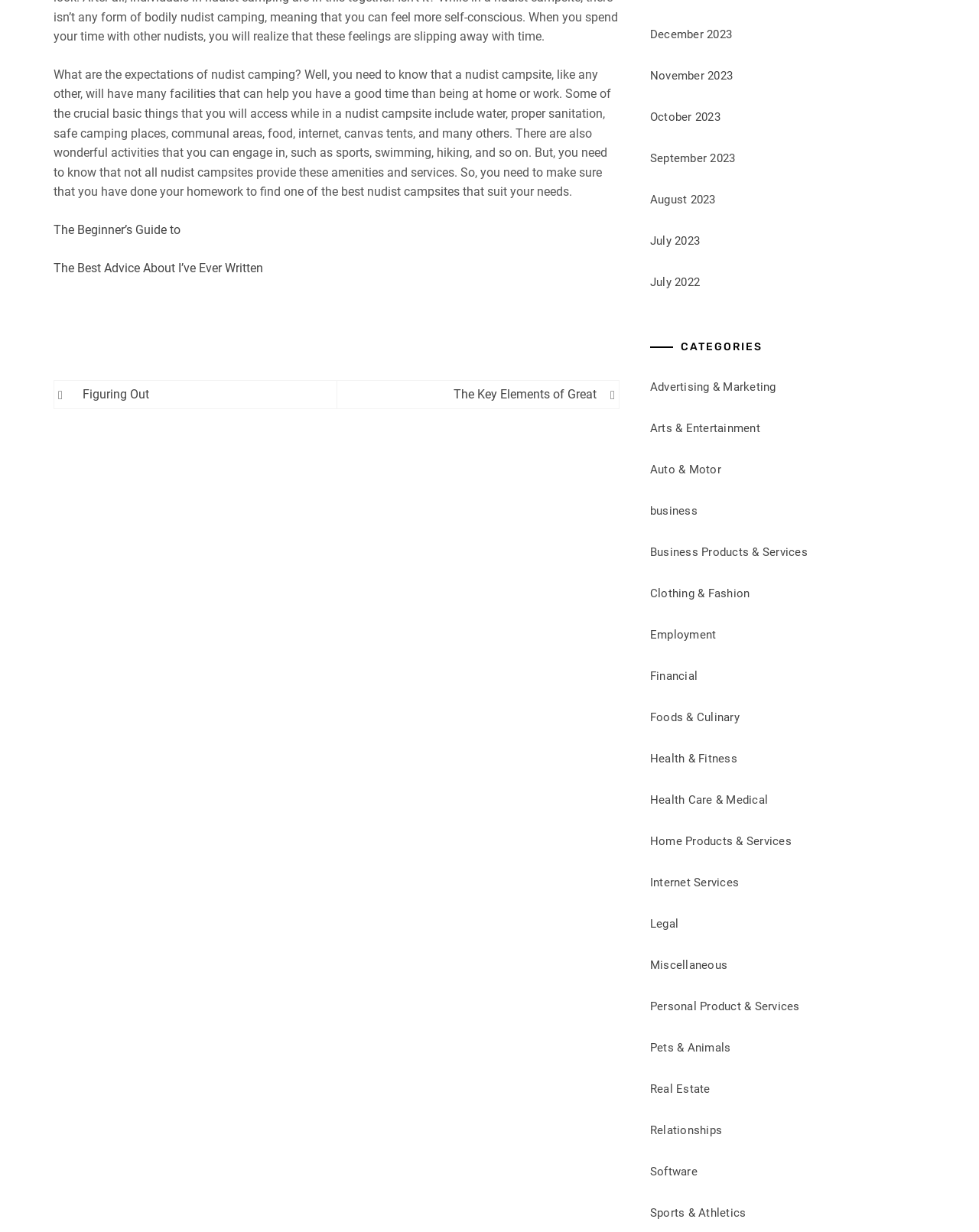What type of content is available on this webpage?
Answer with a single word or phrase by referring to the visual content.

Blog posts